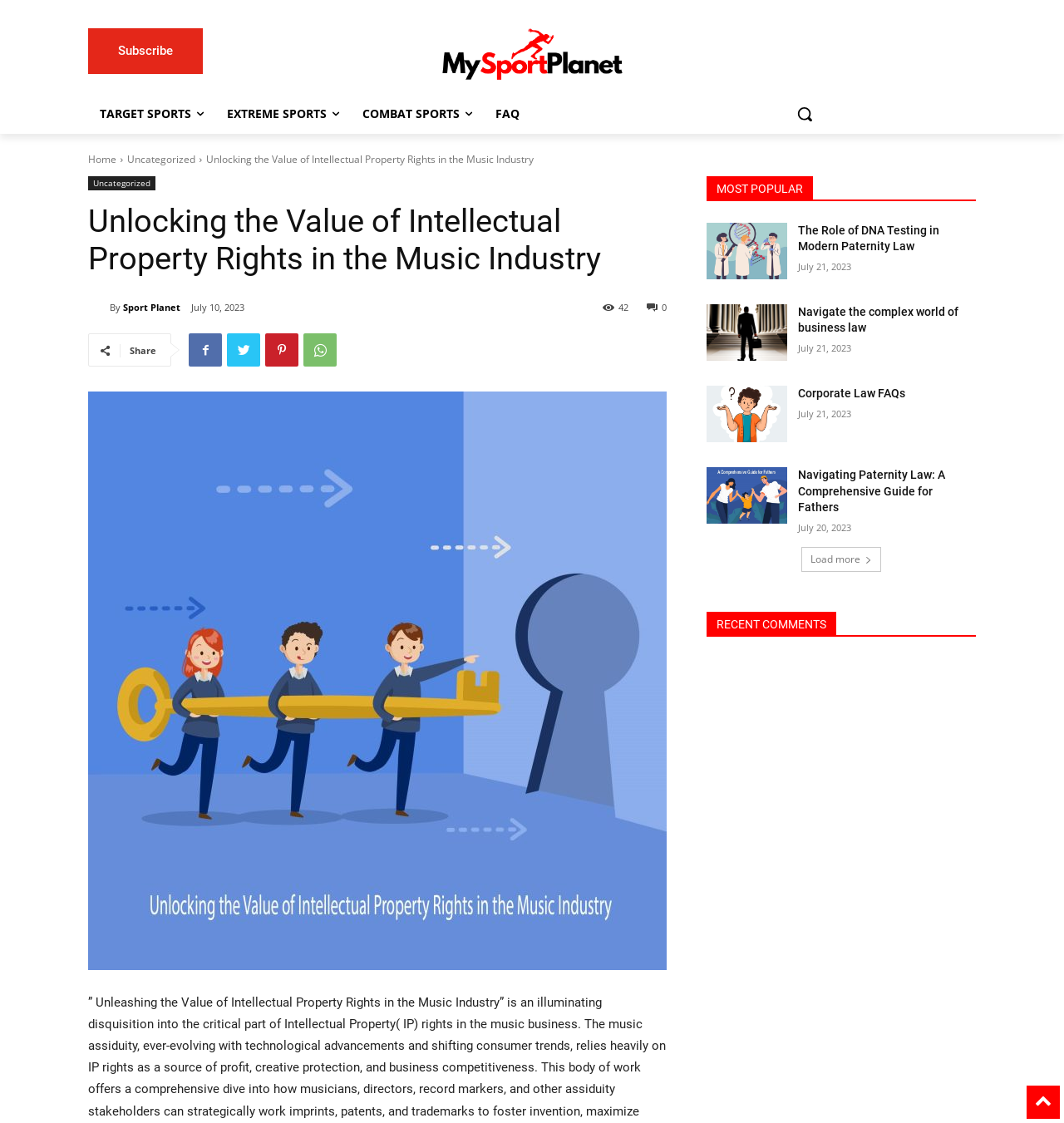Give a concise answer using one word or a phrase to the following question:
How many social media sharing options are available?

4